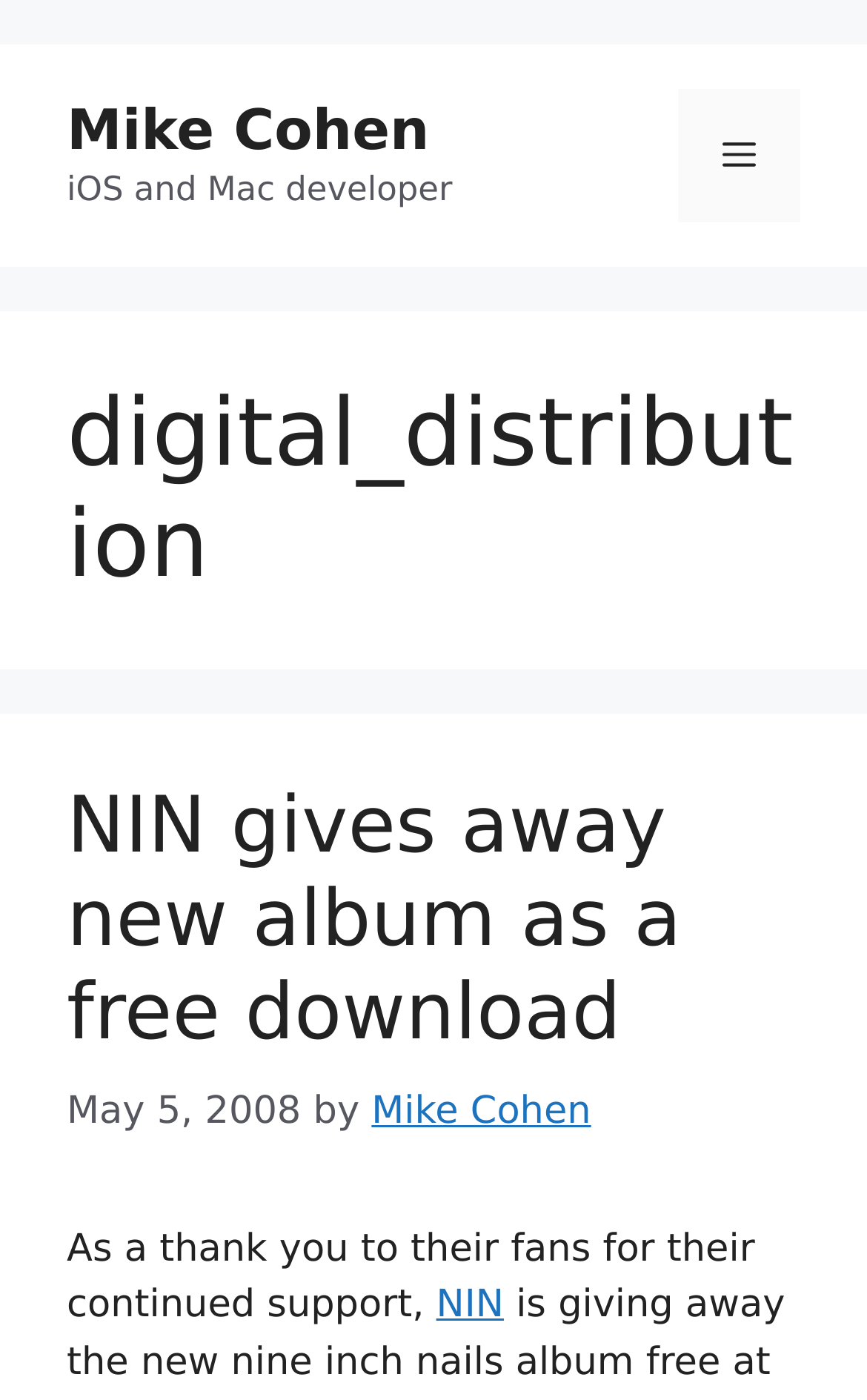Given the description: "NIN", determine the bounding box coordinates of the UI element. The coordinates should be formatted as four float numbers between 0 and 1, [left, top, right, bottom].

[0.503, 0.917, 0.581, 0.949]